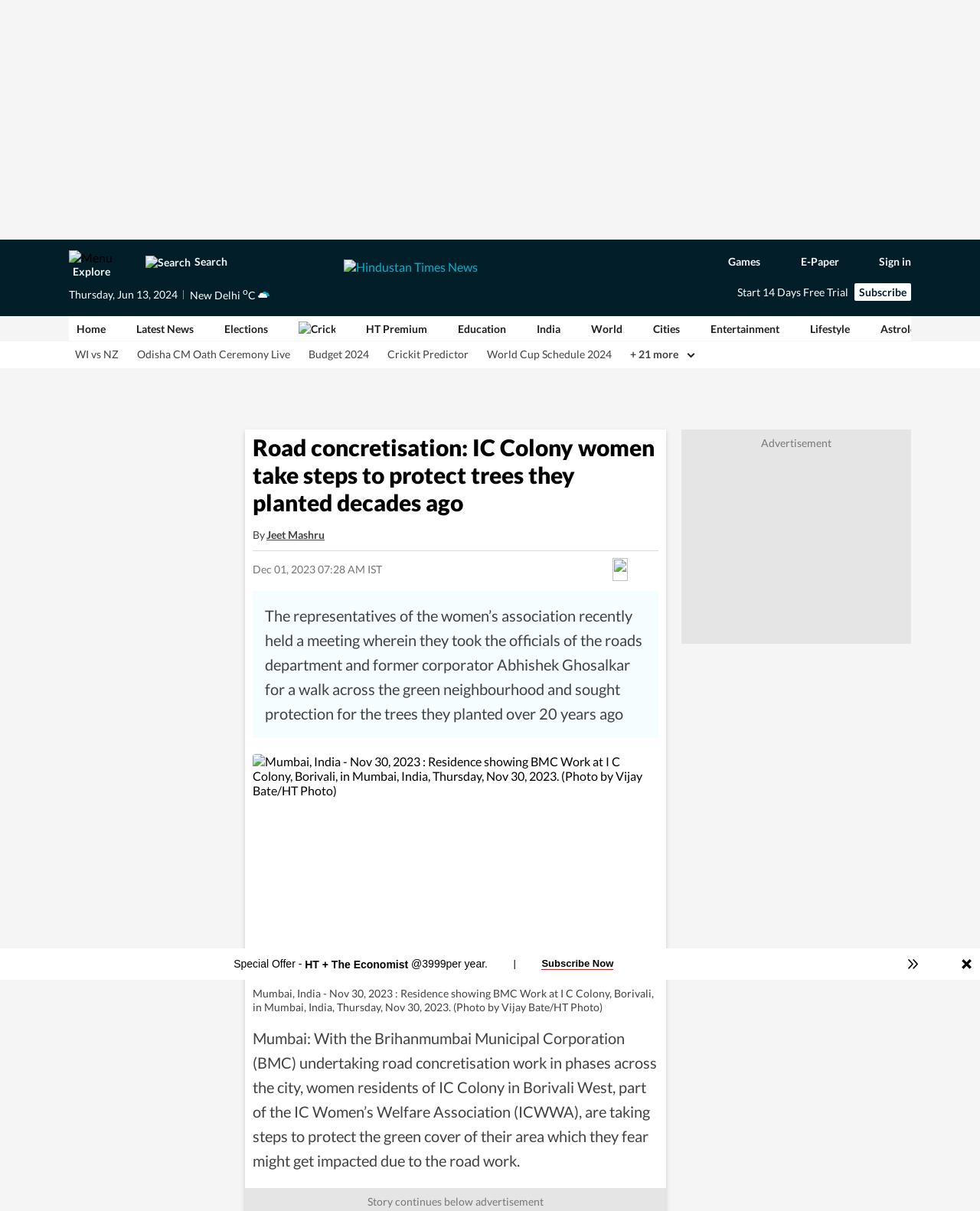Identify the bounding box coordinates of the clickable region required to complete the instruction: "Read latest news". The coordinates should be given as four float numbers within the range of 0 and 1, i.e., [left, top, right, bottom].

[0.139, 0.266, 0.198, 0.277]